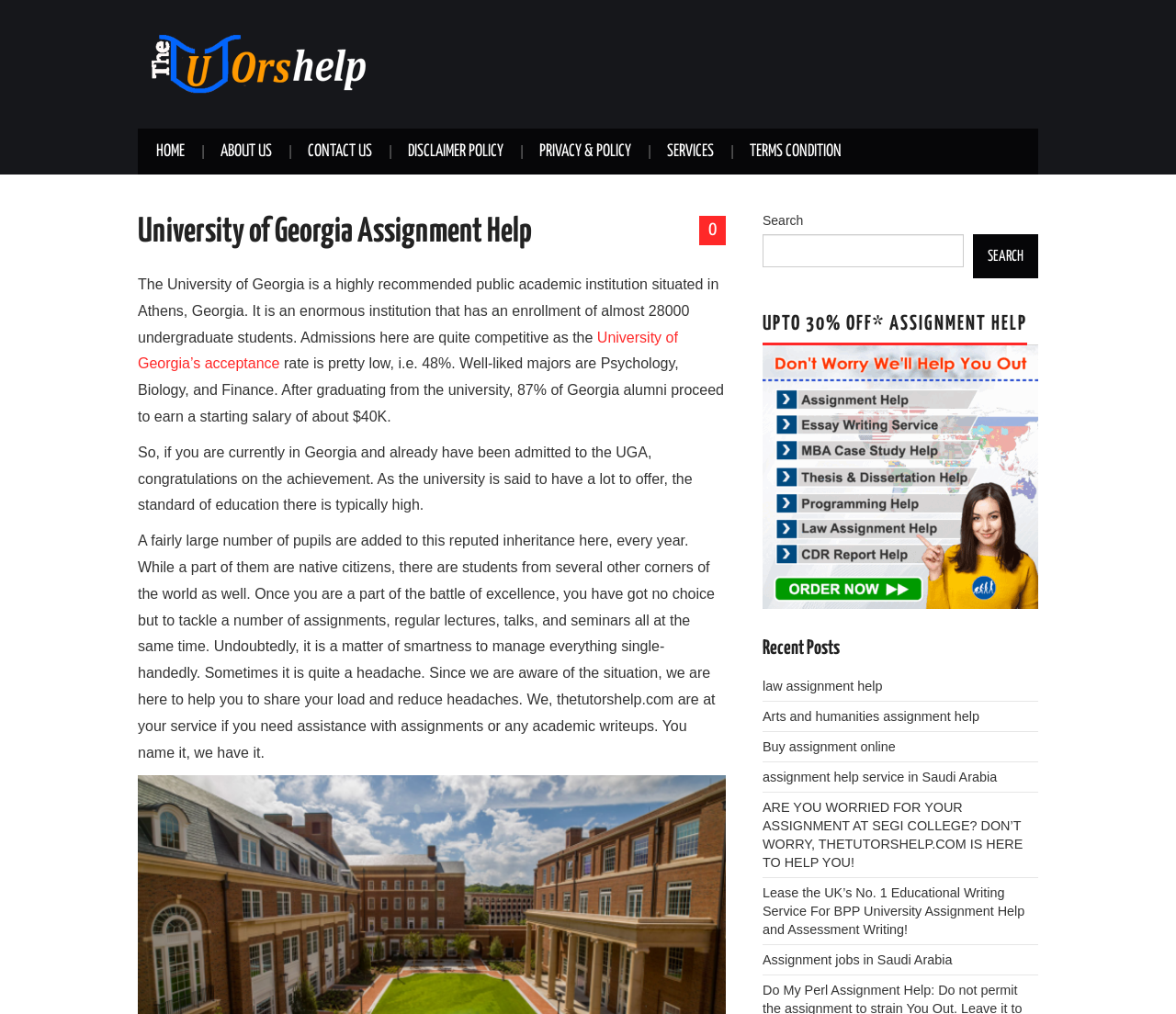Indicate the bounding box coordinates of the element that must be clicked to execute the instruction: "Search for something". The coordinates should be given as four float numbers between 0 and 1, i.e., [left, top, right, bottom].

[0.648, 0.231, 0.82, 0.264]